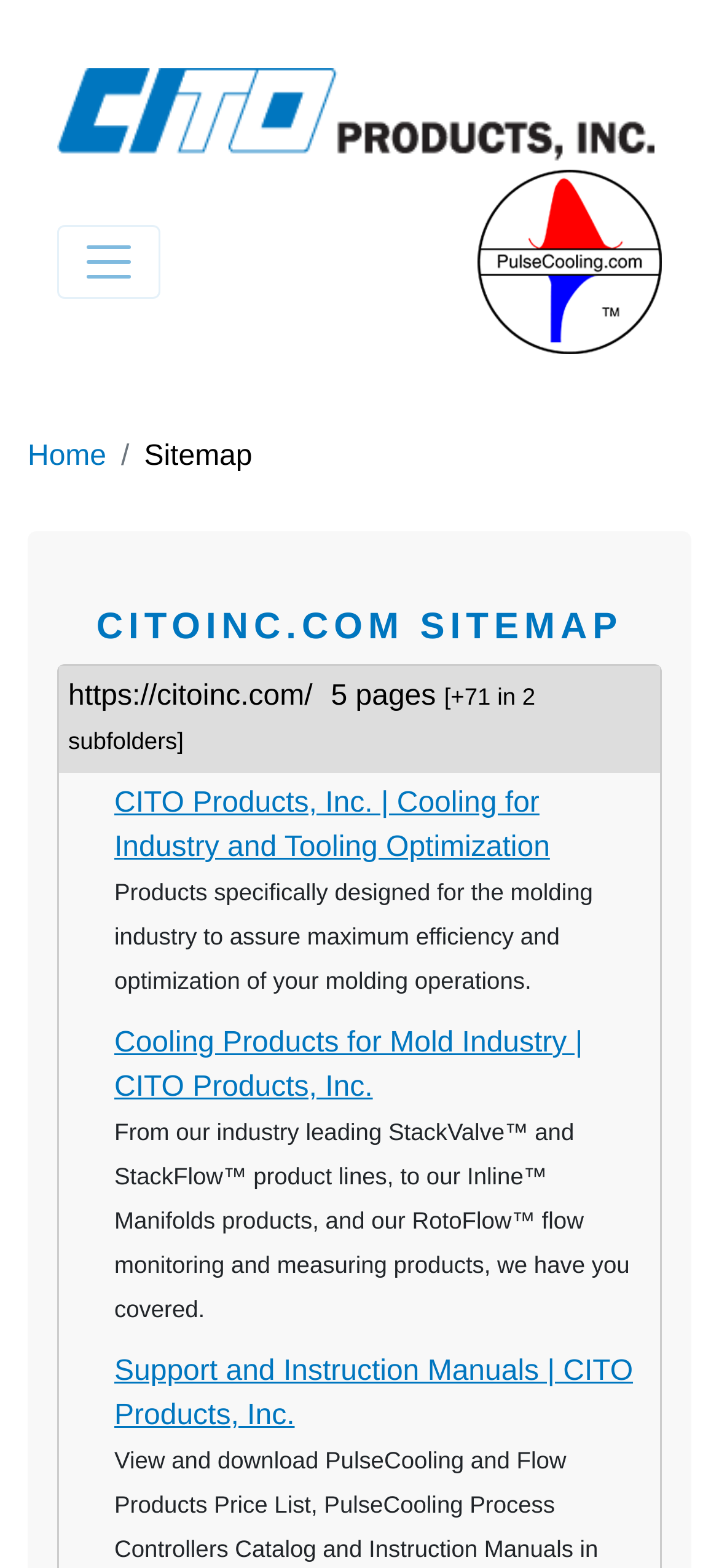Provide your answer in a single word or phrase: 
What is the name of the product line mentioned in the second paragraph?

StackValve